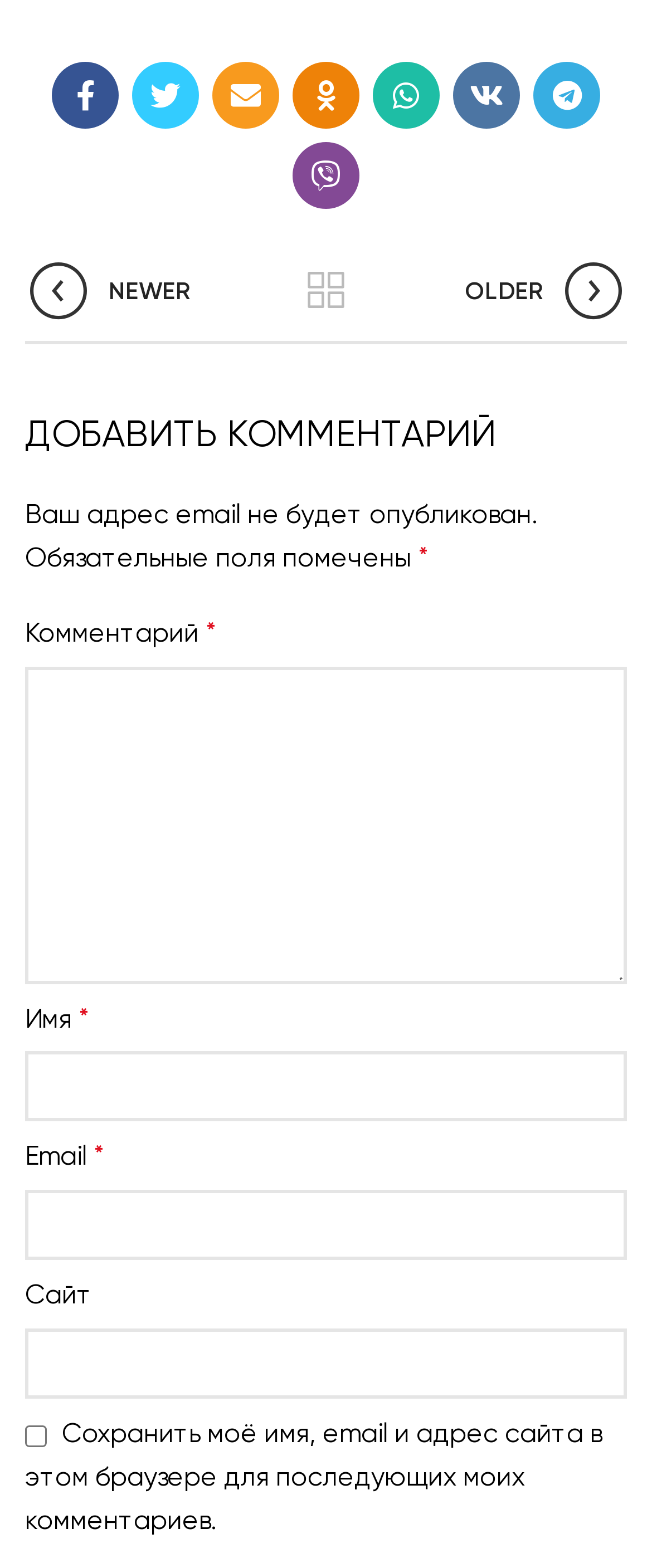Locate the bounding box coordinates of the clickable area to execute the instruction: "Click on Facebook social link". Provide the coordinates as four float numbers between 0 and 1, represented as [left, top, right, bottom].

[0.079, 0.04, 0.182, 0.082]